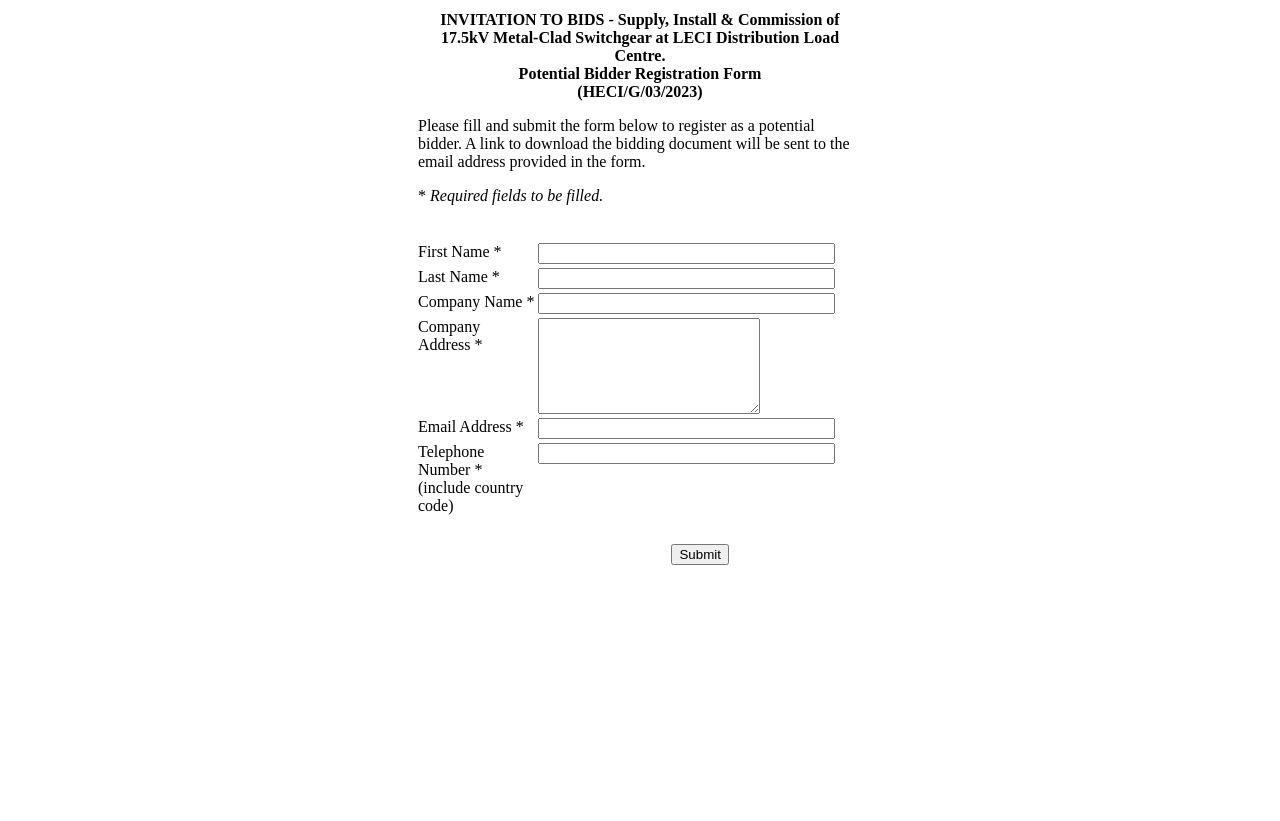Provide an in-depth caption for the contents of the webpage.

The webpage is a registration form titled "INVITATION TO BIDS - Supply, Install & Commission of 17.5kV Metal-Clad Switchgear at LECI Distribution Load Centre. Potential Bidder Registration Form (HECI/G/03/2023)". The form is divided into several sections, each containing a label and a corresponding text input field. 

At the top of the page, there is a brief introduction to the registration form, explaining that potential bidders need to fill and submit the form to register and receive a link to download the bidding document.

Below the introduction, there are six rows of input fields, each with a label on the left and a text input field on the right. The labels are "First Name", "Last Name", "Company Name", "Company Address", "Email Address", and "Telephone Number". Each text input field is accompanied by an asterisk, indicating that it is a required field.

At the bottom of the page, there is a "Submit" button, which is centered and aligned with the input fields above.